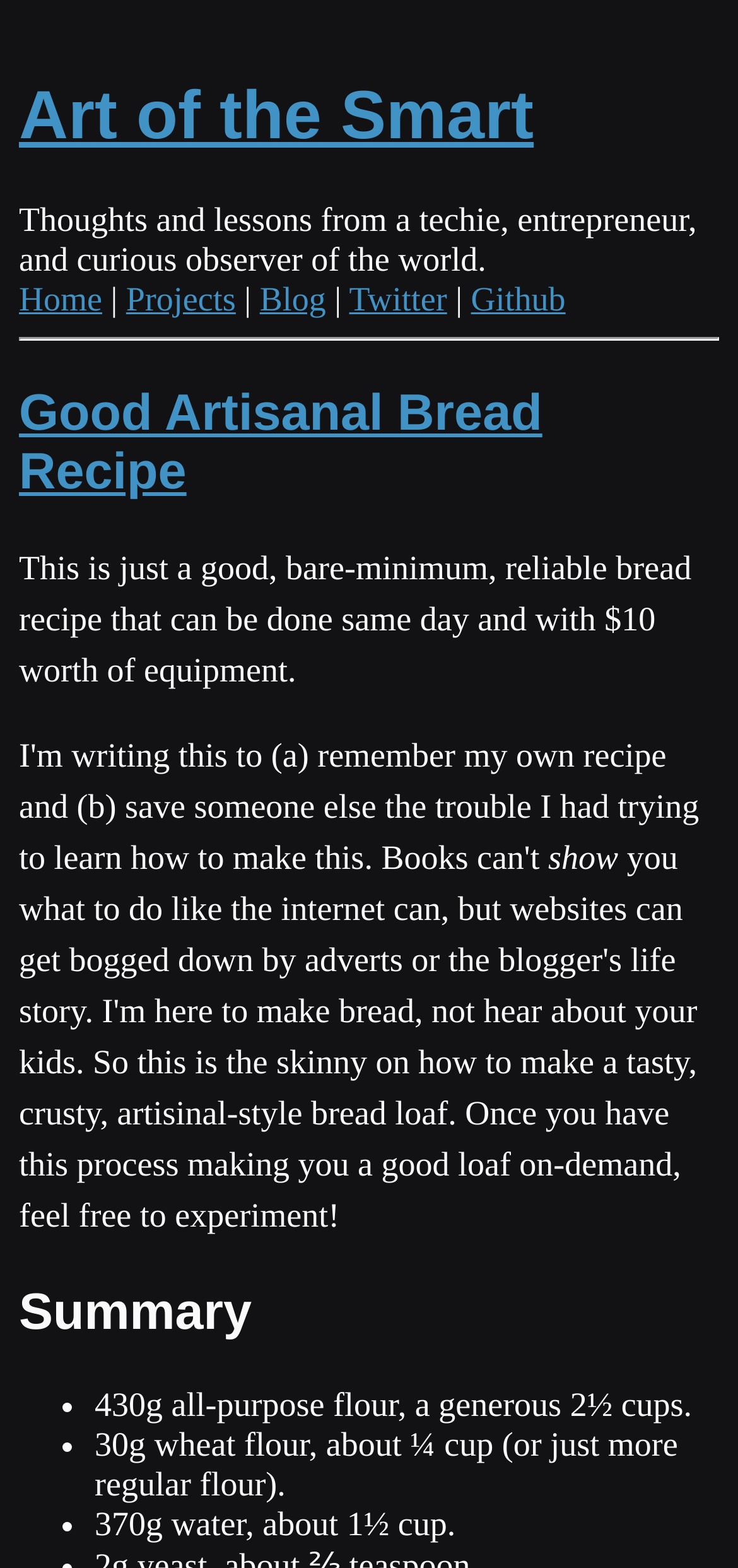Offer a detailed account of what is visible on the webpage.

This webpage is a blog post titled "Good Artisanal Bread Recipe" from the website "Art of the Smart". At the top, there is a heading with the website's name, followed by a tagline that reads "Thoughts and lessons from a techie, entrepreneur, and curious observer of the world." Below this, there is a navigation menu with links to "Home", "Projects", "Blog", "Twitter", and "Github", separated by vertical lines.

The main content of the page is divided into sections. The first section is a heading with the title of the blog post, "Good Artisanal Bread Recipe", which is a link. Below this, there is a brief description of the recipe, stating that it is a reliable and simple recipe that can be done in a day with minimal equipment.

Further down, there is a "Summary" section, which lists the ingredients needed for the recipe in bullet points. The ingredients include all-purpose flour, wheat flour, and water, with their respective quantities mentioned. The list is formatted with bullet points, and each item is on a new line.

There are no images on the page. The overall layout is simple and easy to read, with clear headings and concise text.